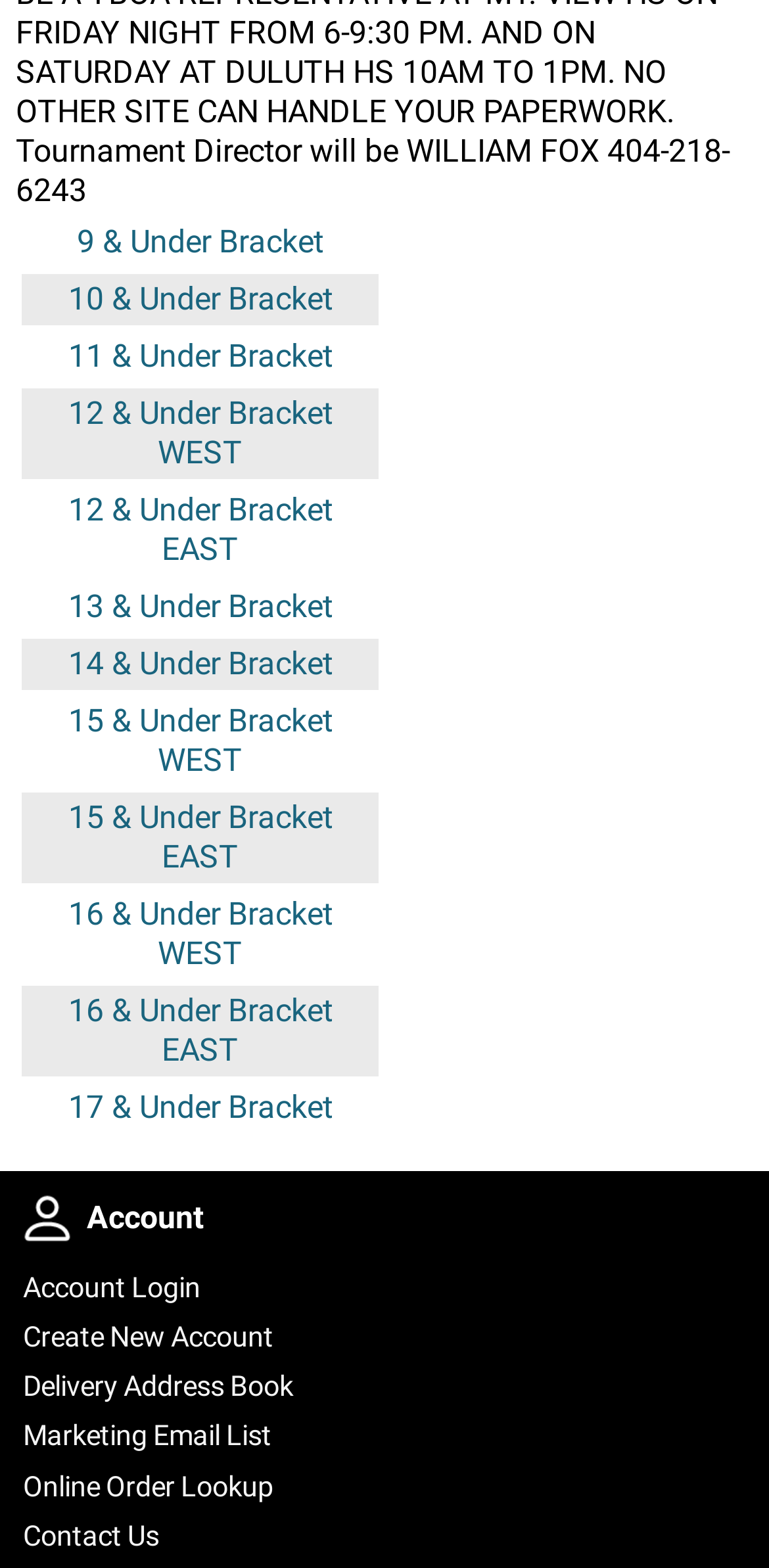What is the purpose of the 'Account Login' link?
Could you give a comprehensive explanation in response to this question?

The 'Account Login' link is likely used to allow users to log in to their existing accounts, suggesting that the webpage is related to a service or system that requires user authentication.